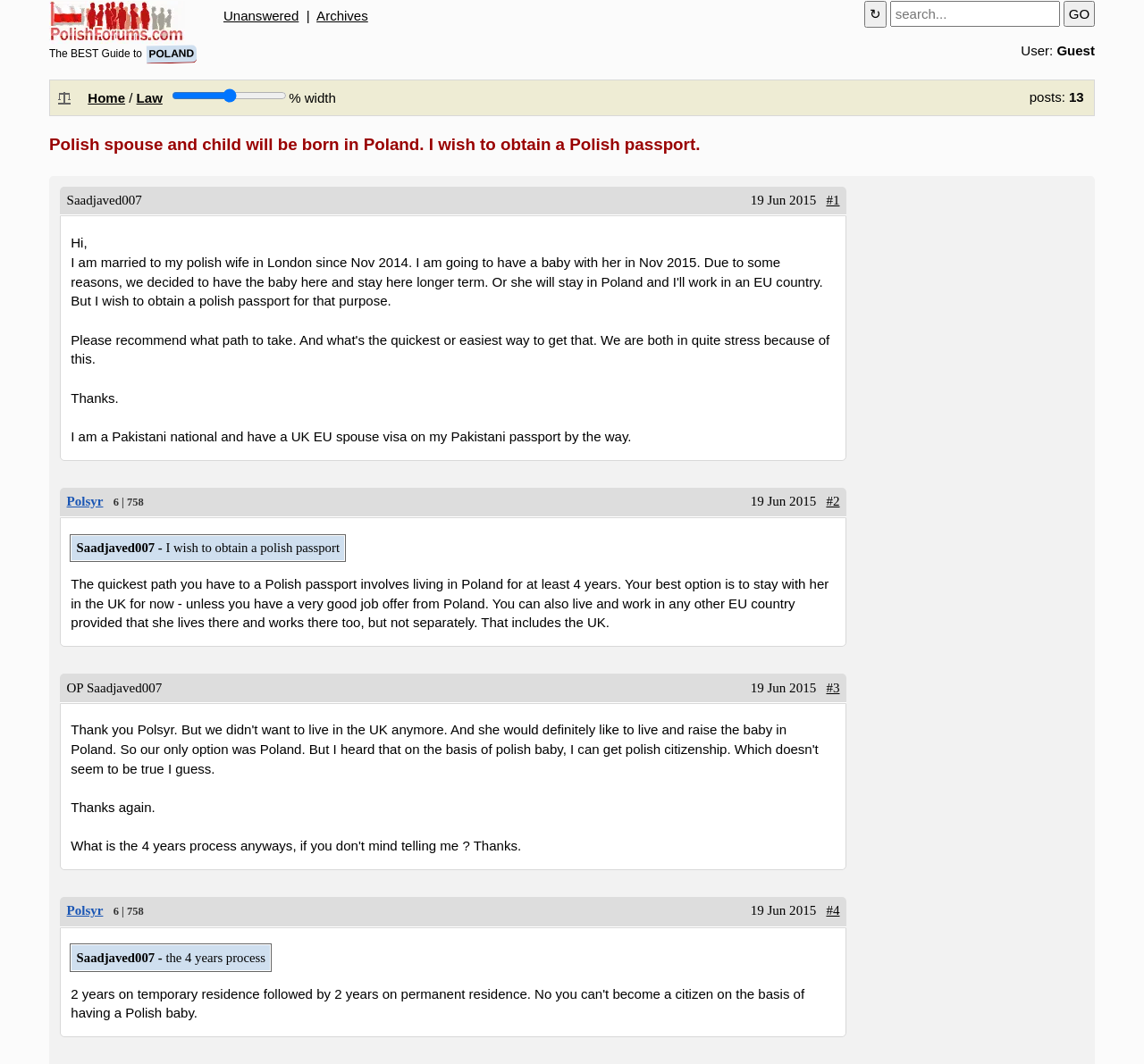Pinpoint the bounding box coordinates of the clickable area necessary to execute the following instruction: "Search in the search box". The coordinates should be given as four float numbers between 0 and 1, namely [left, top, right, bottom].

[0.778, 0.001, 0.927, 0.025]